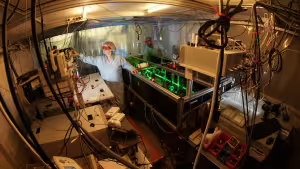What is the central feature of the laboratory?
Please use the image to provide a one-word or short phrase answer.

Optical table